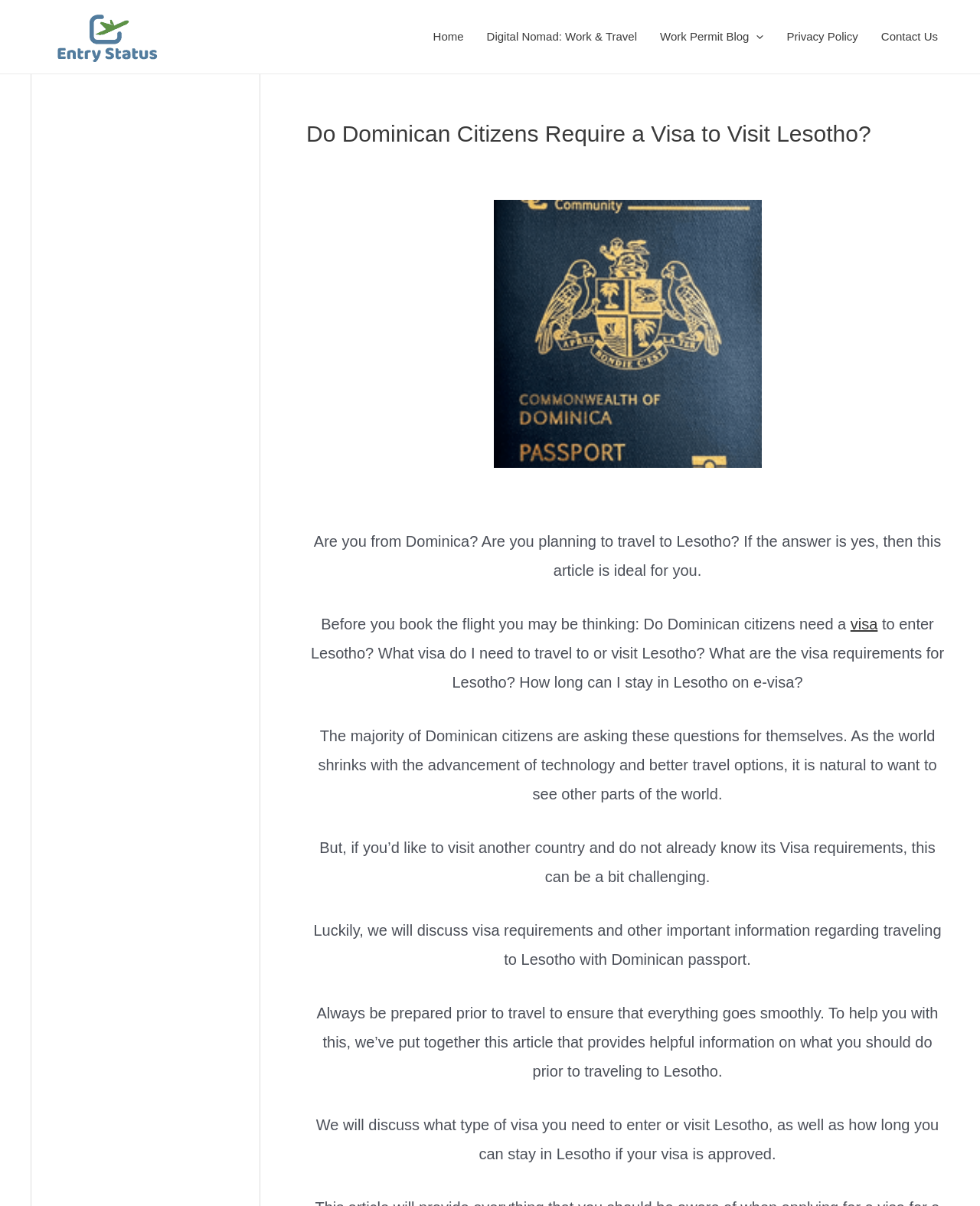What is the purpose of this article?
Provide a thorough and detailed answer to the question.

The article aims to provide helpful information on what Dominican citizens should do prior to traveling to Lesotho, specifically discussing visa requirements and other important information.